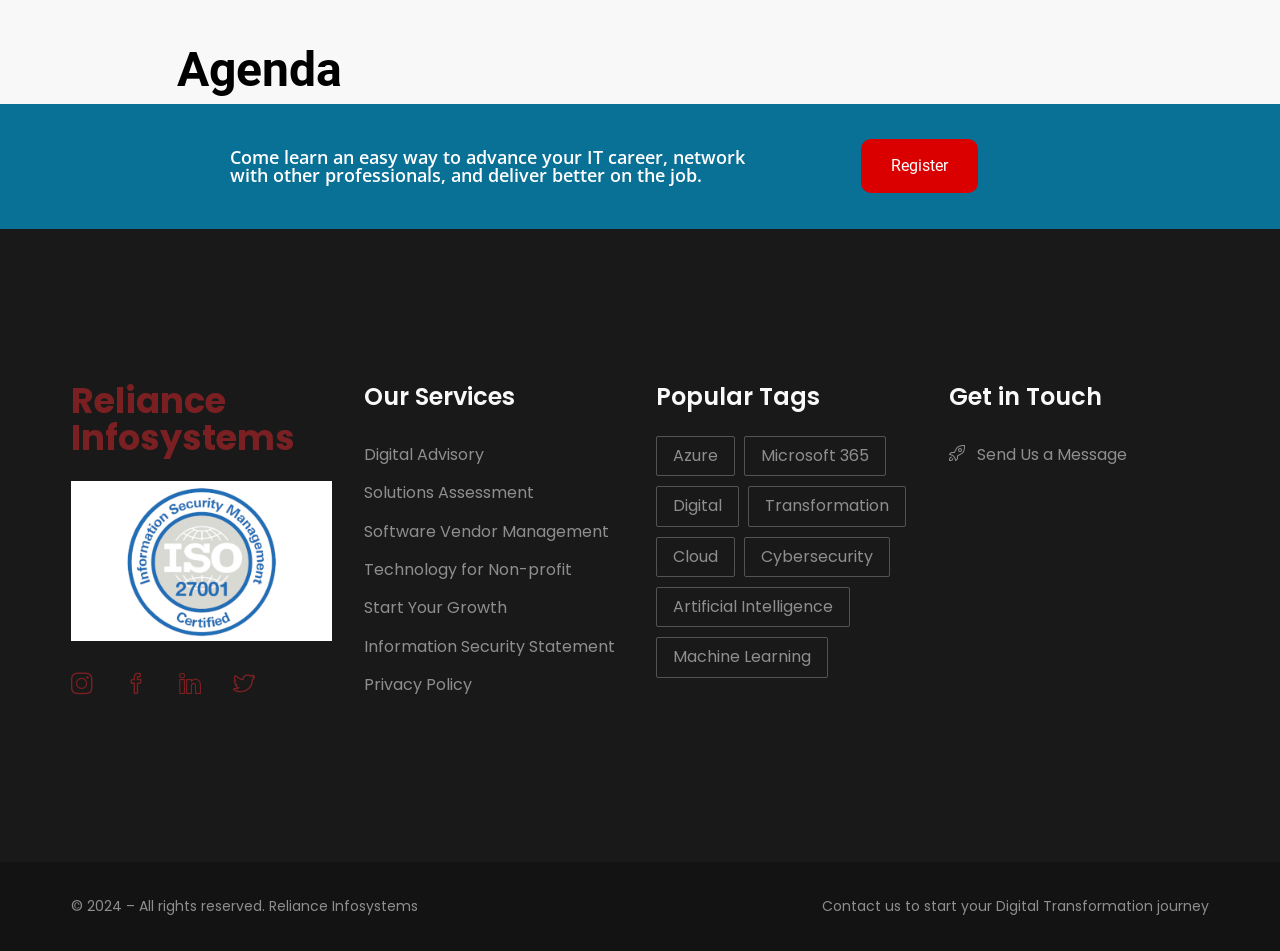Please identify the bounding box coordinates of the clickable region that I should interact with to perform the following instruction: "Learn more about Digital Advisory". The coordinates should be expressed as four float numbers between 0 and 1, i.e., [left, top, right, bottom].

[0.284, 0.458, 0.488, 0.499]